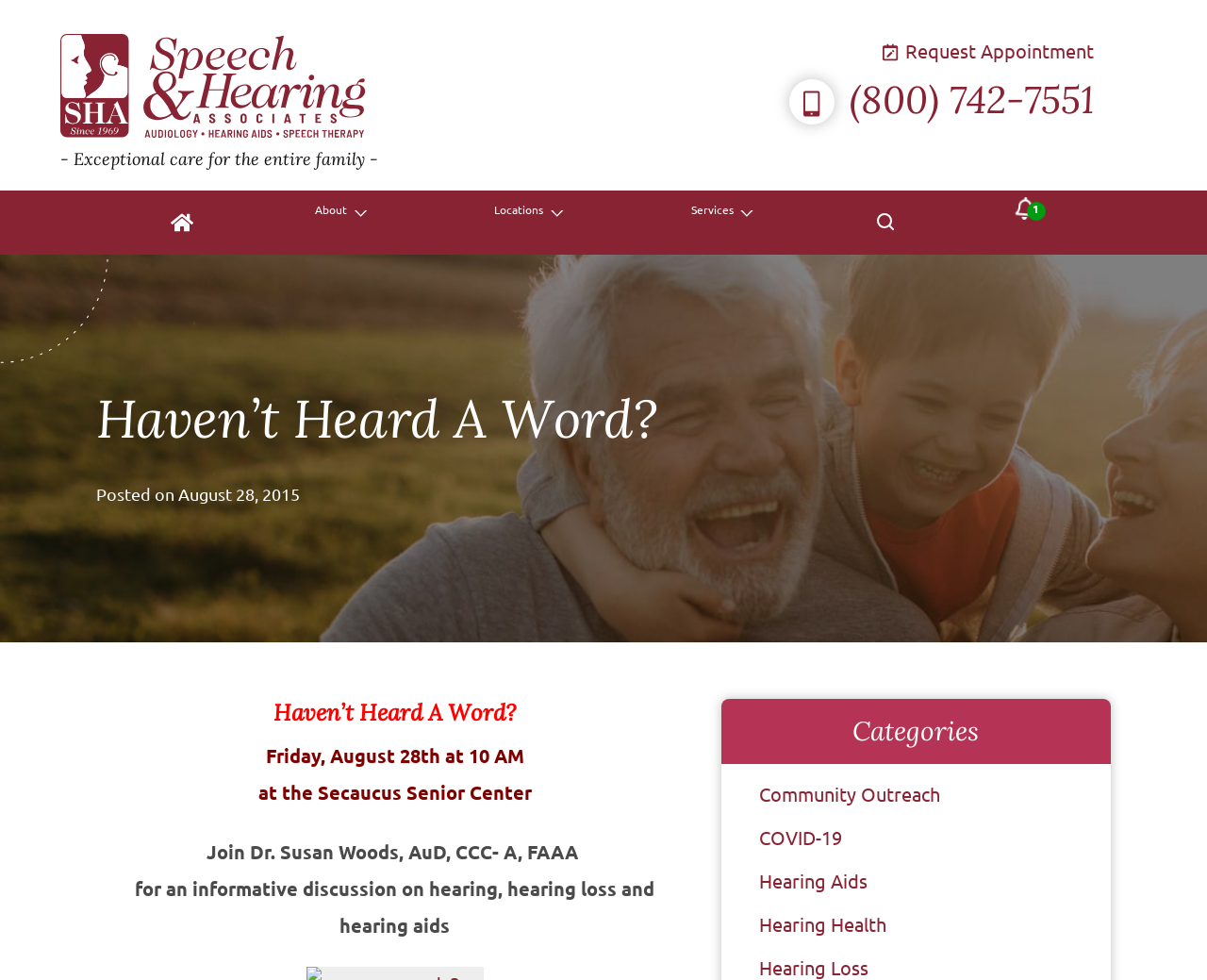Provide the bounding box coordinates for the area that should be clicked to complete the instruction: "Navigate to the About page".

[0.188, 0.195, 0.352, 0.26]